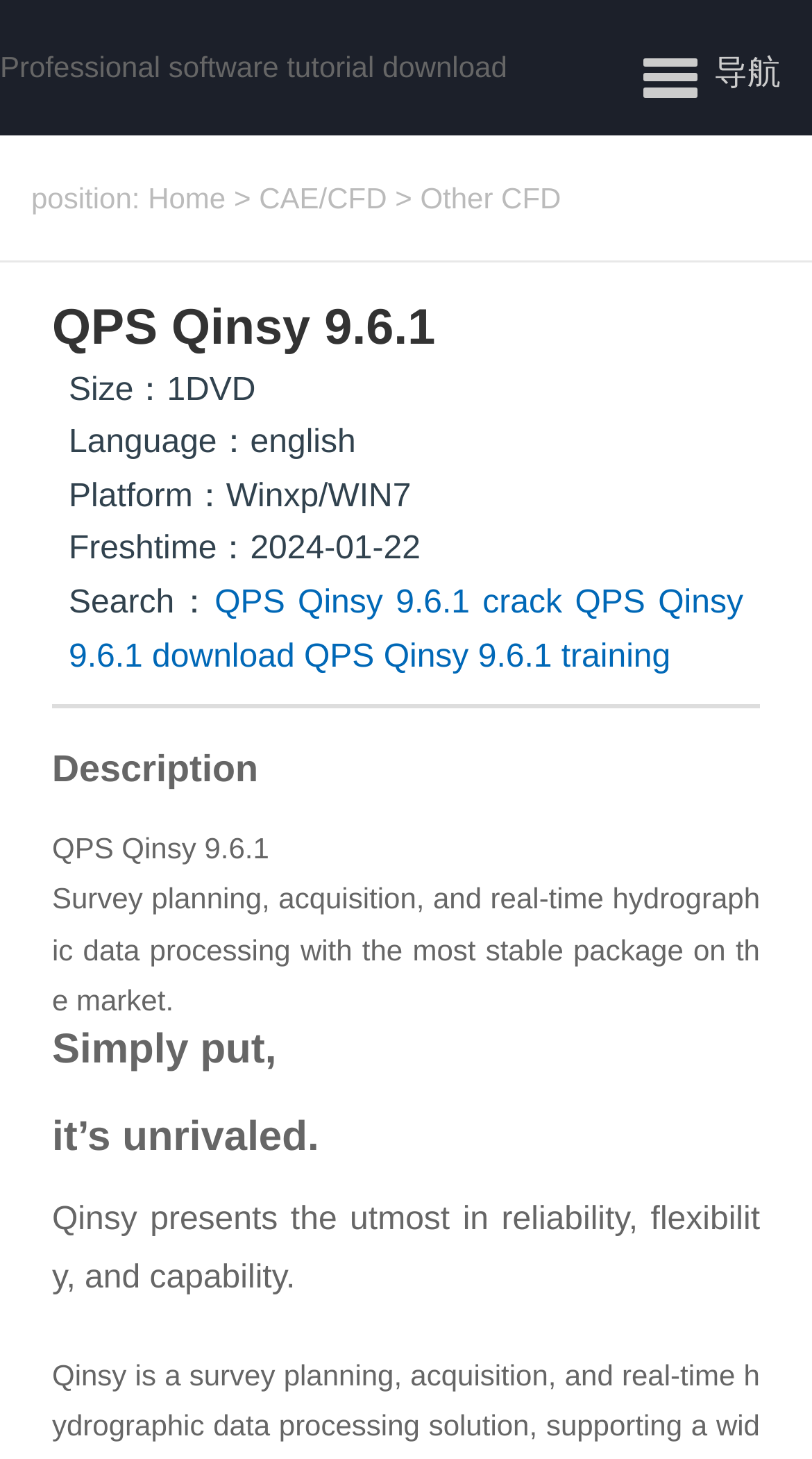Given the following UI element description: "QPS Qinsy 9.6.1 crack", find the bounding box coordinates in the webpage screenshot.

[0.264, 0.401, 0.692, 0.425]